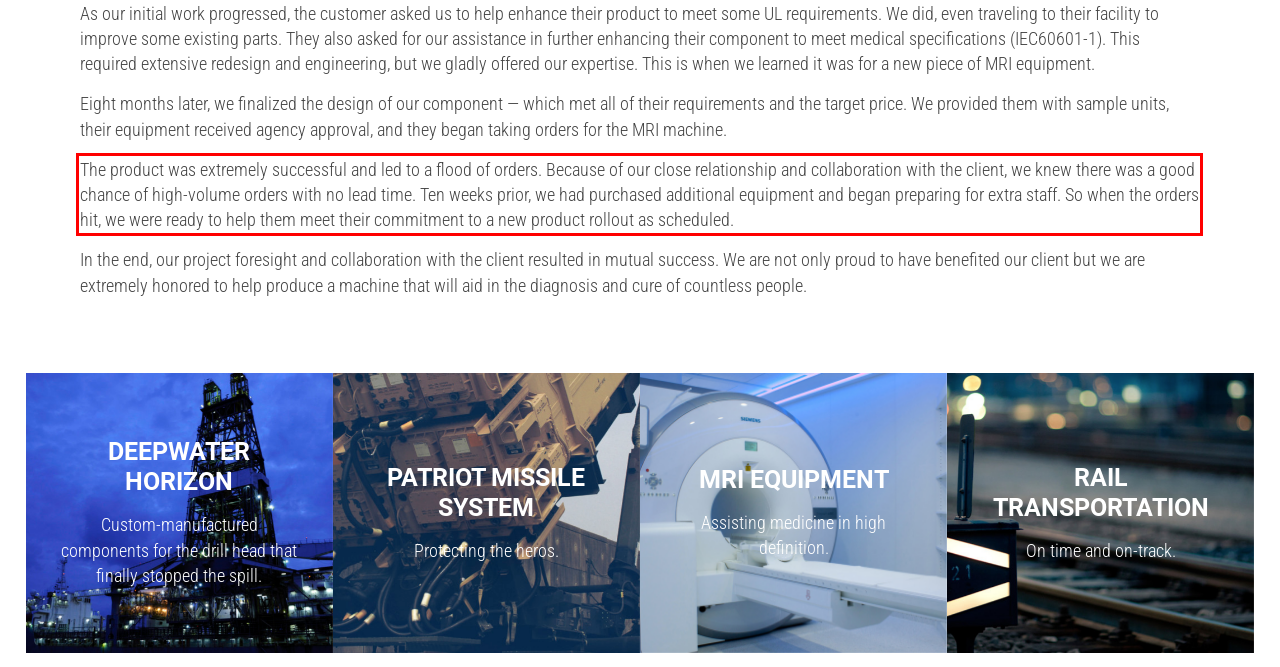From the screenshot of the webpage, locate the red bounding box and extract the text contained within that area.

The product was extremely successful and led to a flood of orders. Because of our close relationship and collaboration with the client, we knew there was a good chance of high-volume orders with no lead time. Ten weeks prior, we had purchased additional equipment and began preparing for extra staff. So when the orders hit, we were ready to help them meet their commitment to a new product rollout as scheduled.